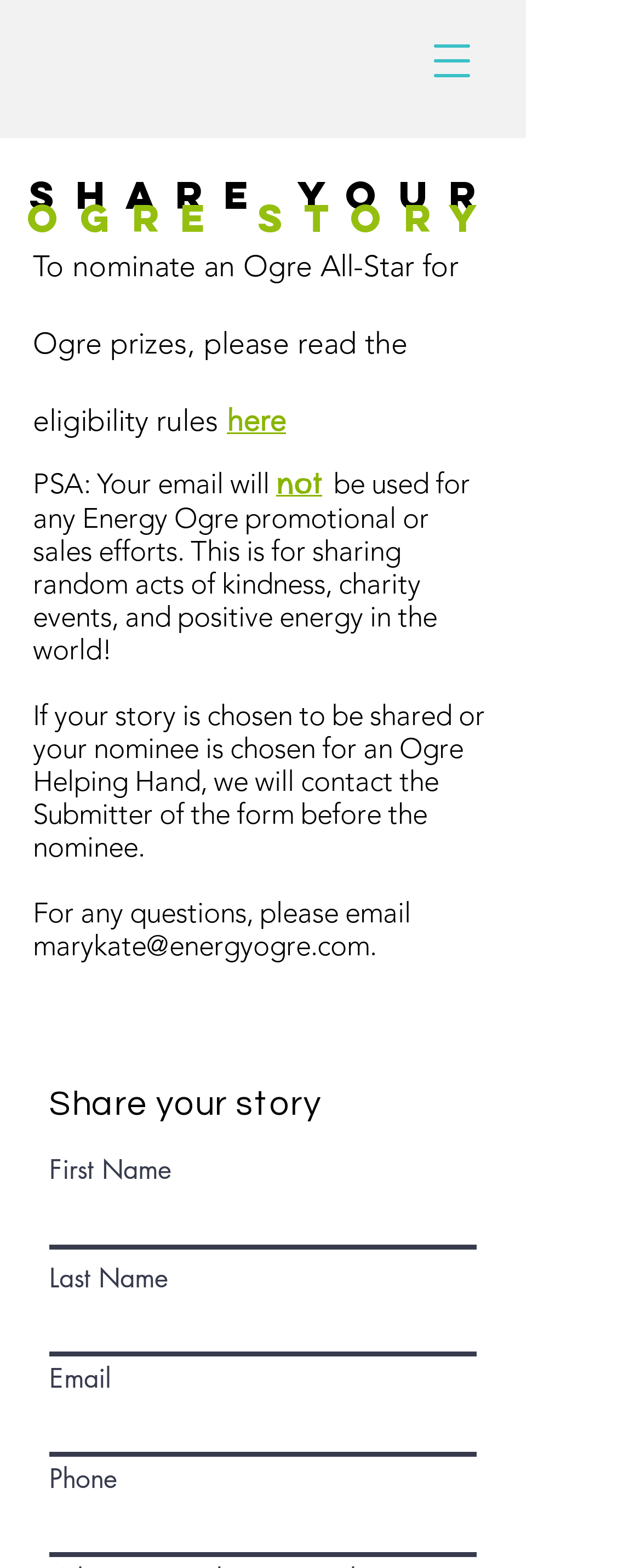What is the purpose of sharing an Ogre story?
Please provide a detailed answer to the question.

Based on the webpage, it is clear that the purpose of sharing an Ogre story is to share random acts of kindness, charity events, and positive energy in the world, as stated in the text 'This is for sharing random acts of kindness, charity events, and positive energy in the world!'.